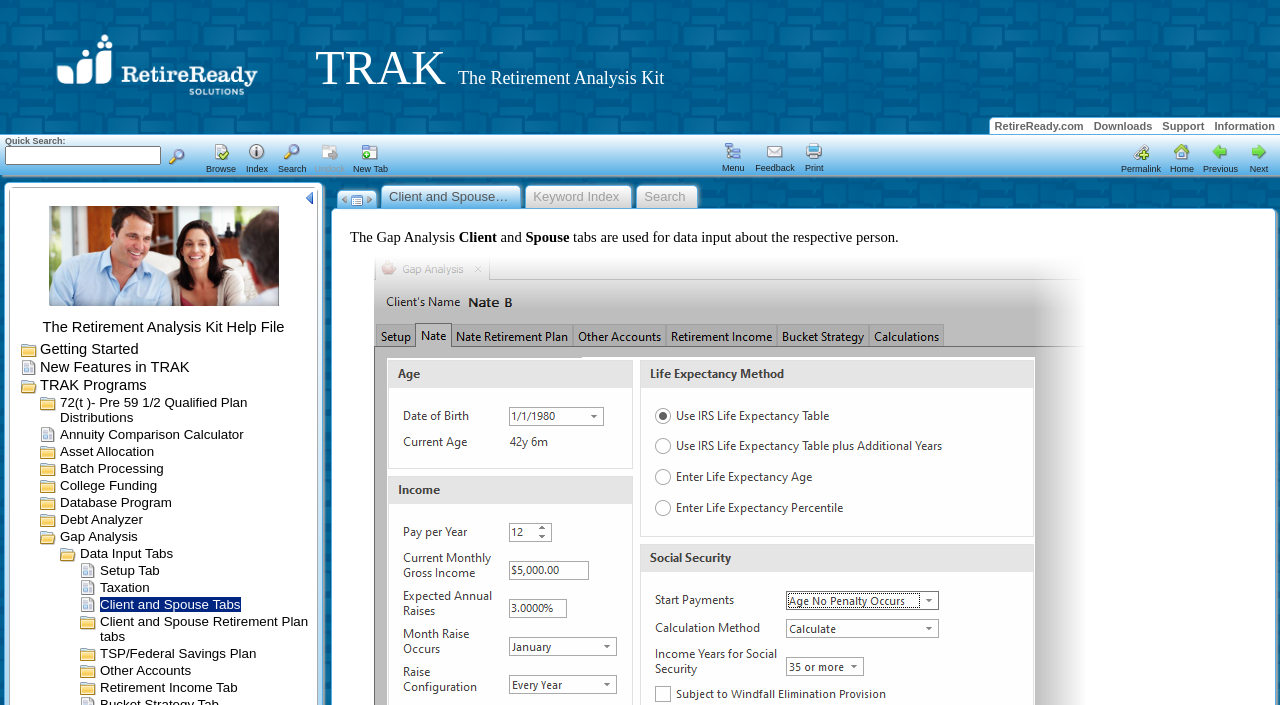Determine the bounding box coordinates for the clickable element to execute this instruction: "Click on Client and Spouse tab". Provide the coordinates as four float numbers between 0 and 1, i.e., [left, top, right, bottom].

[0.298, 0.262, 0.407, 0.296]